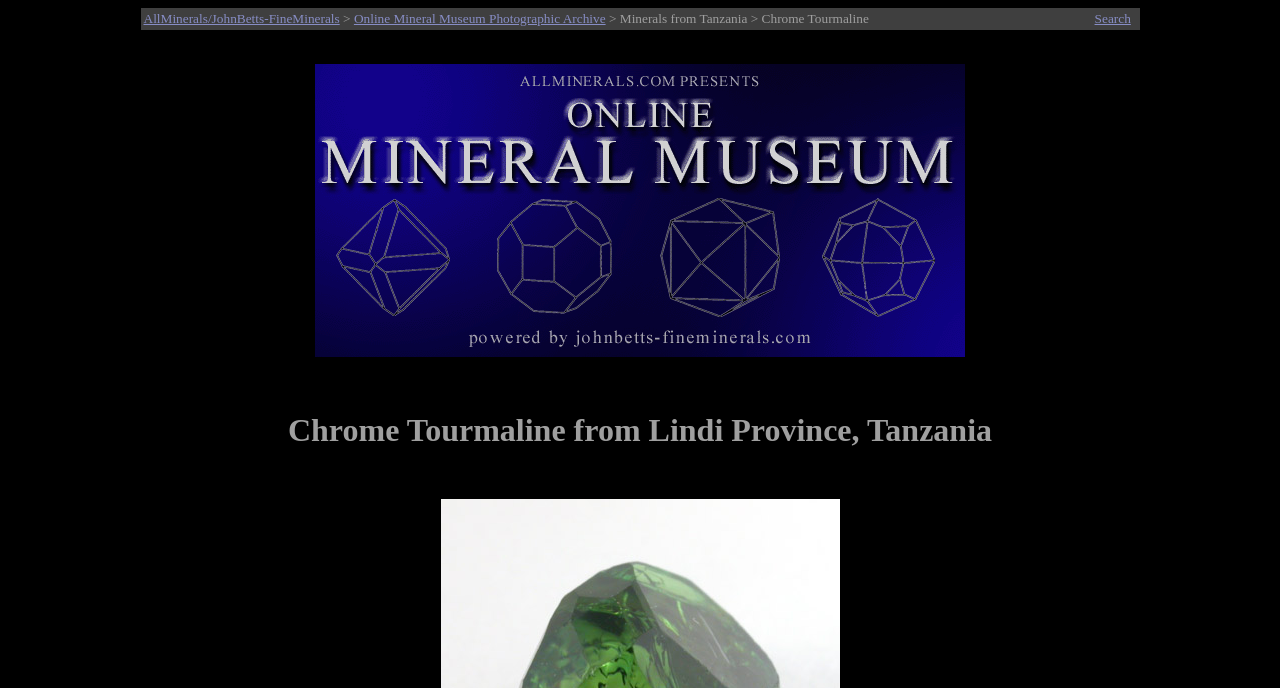Given the content of the image, can you provide a detailed answer to the question?
How many links are in the top navigation bar?

The top navigation bar contains three links: 'AllMinerals/JohnBetts-FineMinerals', 'Online Mineral Museum Photographic Archive', and 'Search'. These links are located in the LayoutTableCell elements with IDs 84, 86, and 116, respectively.